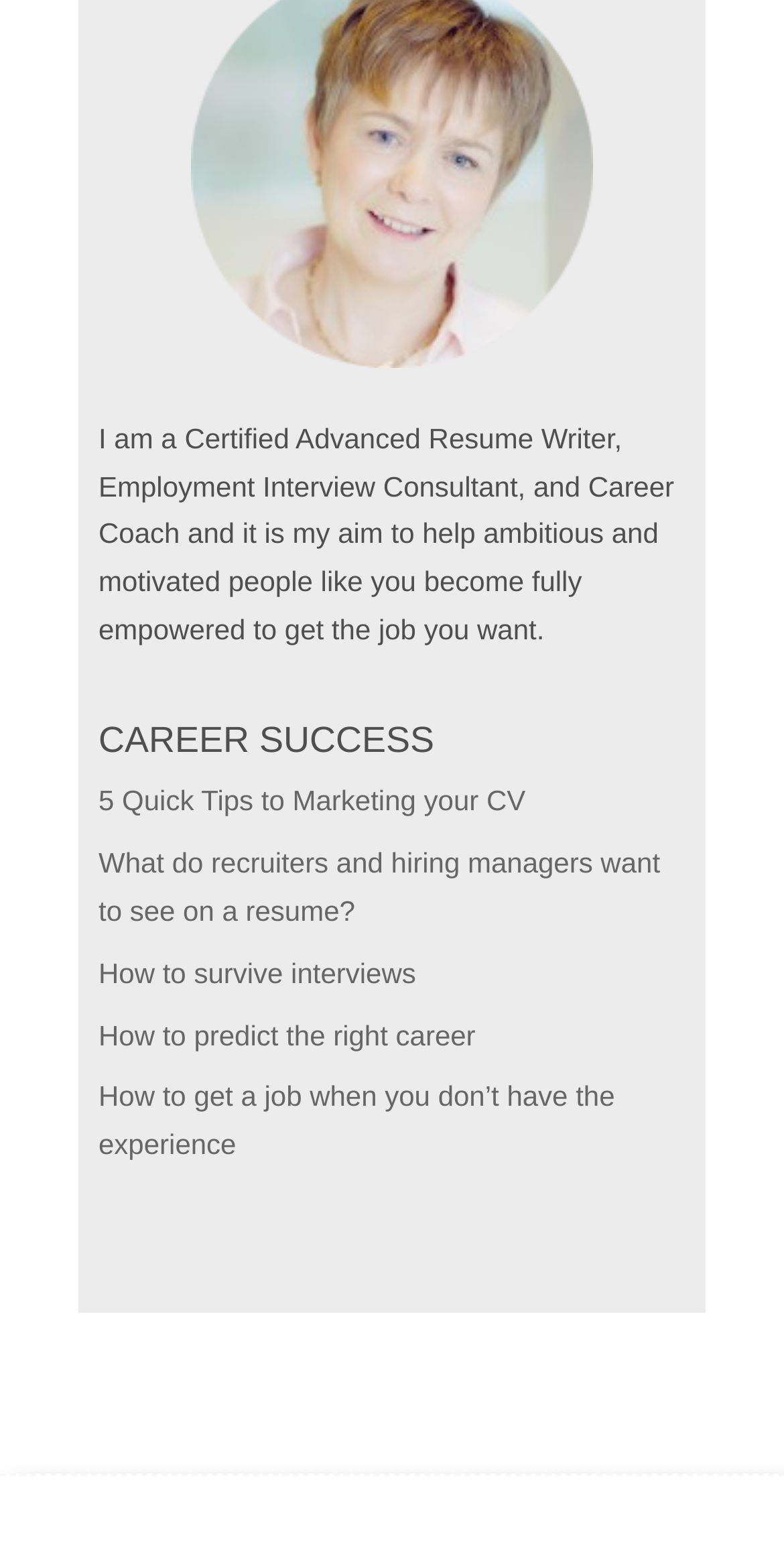What is the profession of the author?
Based on the content of the image, thoroughly explain and answer the question.

The profession of the author can be determined by reading the StaticText element at the top of the webpage, which states 'I am a Certified Advanced Resume Writer, Employment Interview Consultant, and Career Coach...'. This text clearly indicates the author's profession.